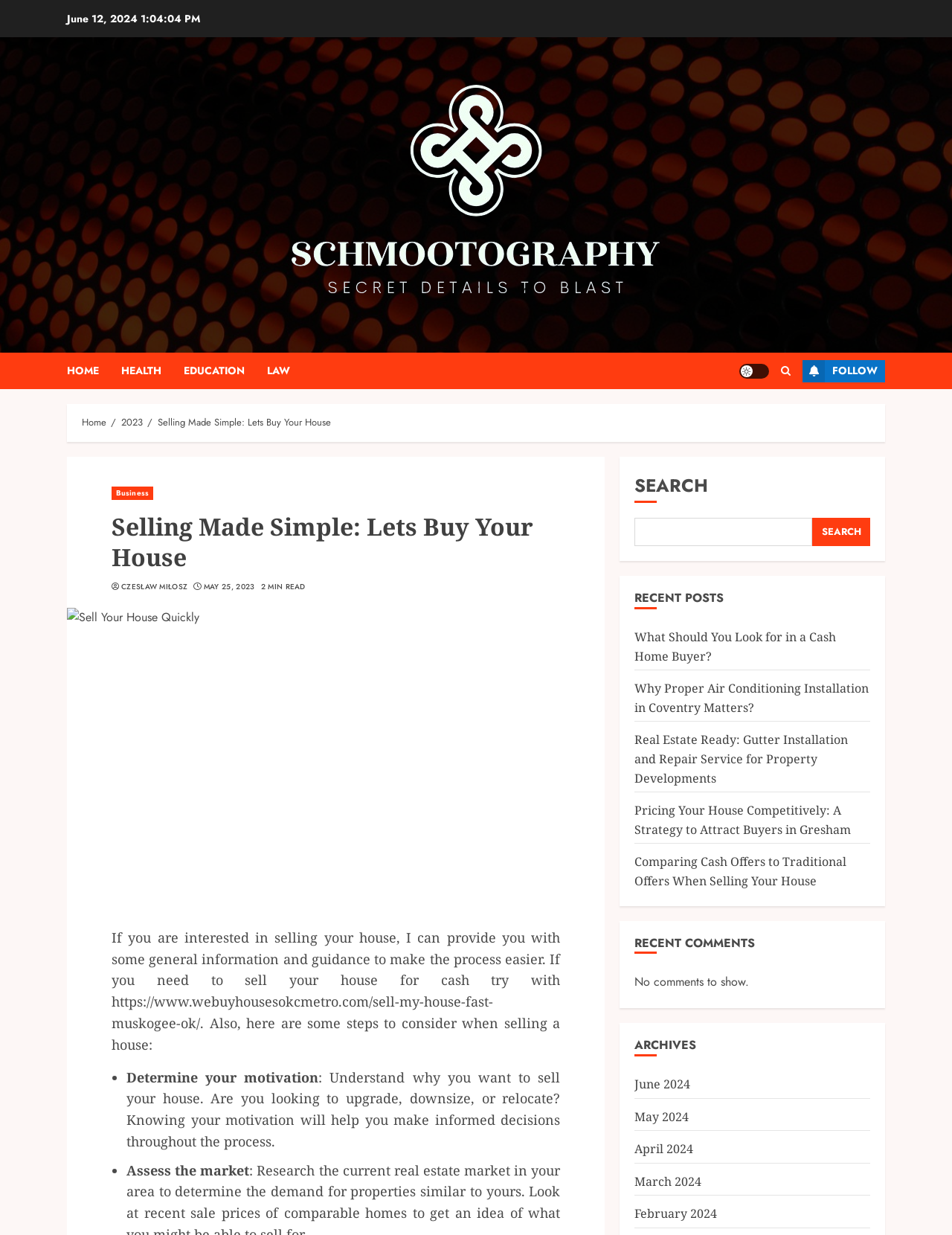Refer to the screenshot and give an in-depth answer to this question: What is the purpose of the search box?

The search box is located at the top right of the webpage, and its purpose is to allow users to search the website for specific content. This can be inferred from the label 'SEARCH' and the presence of a search box and a search button.